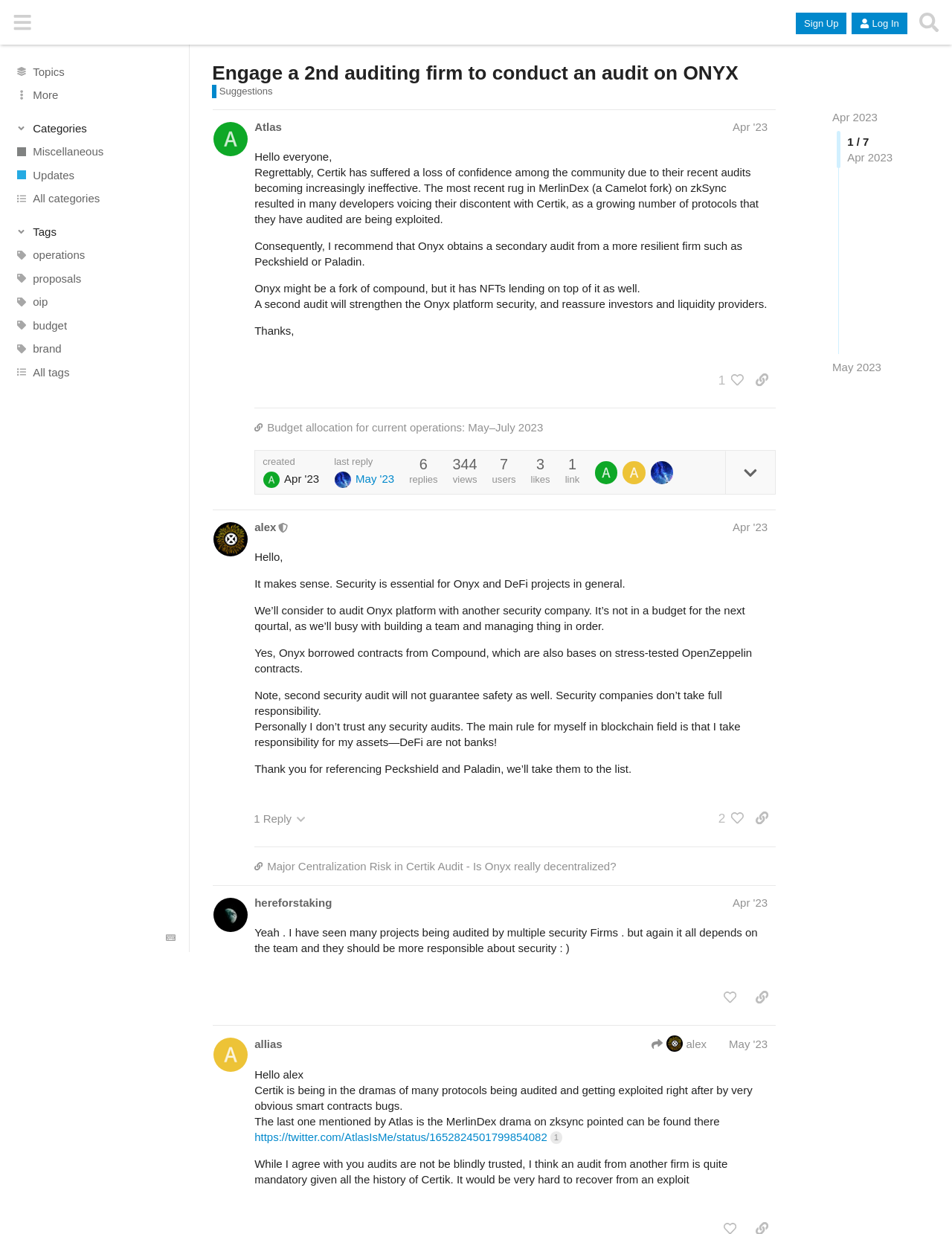Locate the bounding box coordinates of the clickable part needed for the task: "Click the 'Hide sidebar' button".

[0.008, 0.006, 0.04, 0.03]